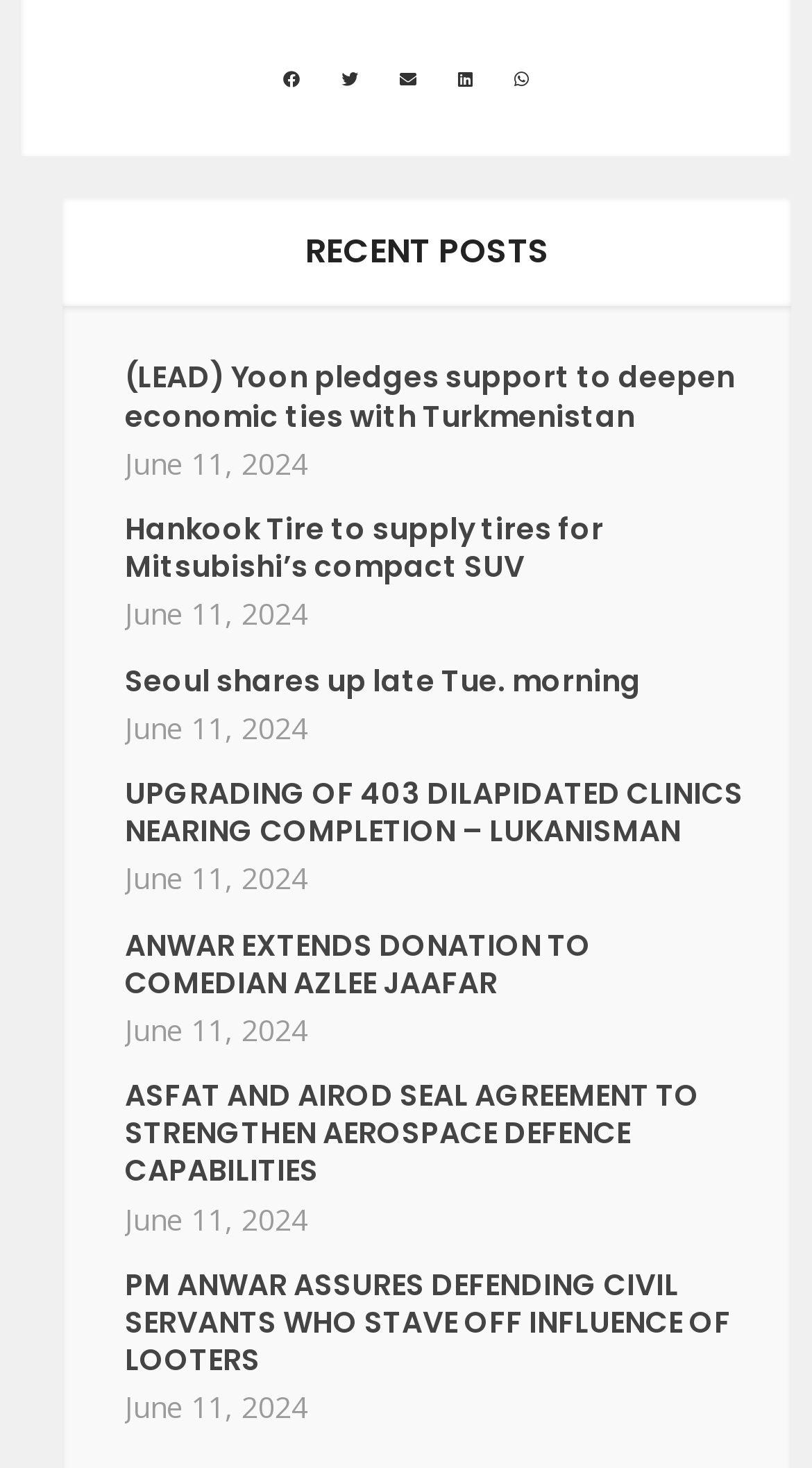Please answer the following question using a single word or phrase: 
How many articles are listed?

8